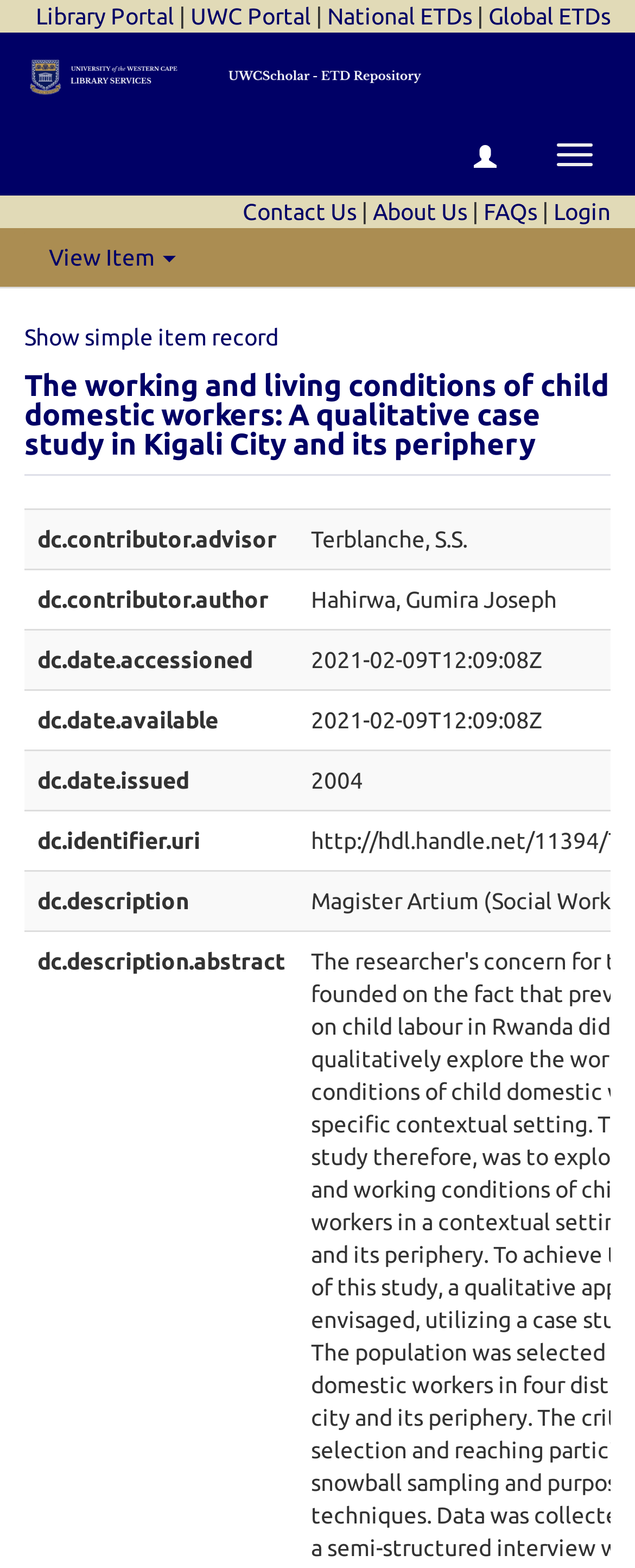Could you provide the bounding box coordinates for the portion of the screen to click to complete this instruction: "View Item"?

[0.077, 0.156, 0.277, 0.172]